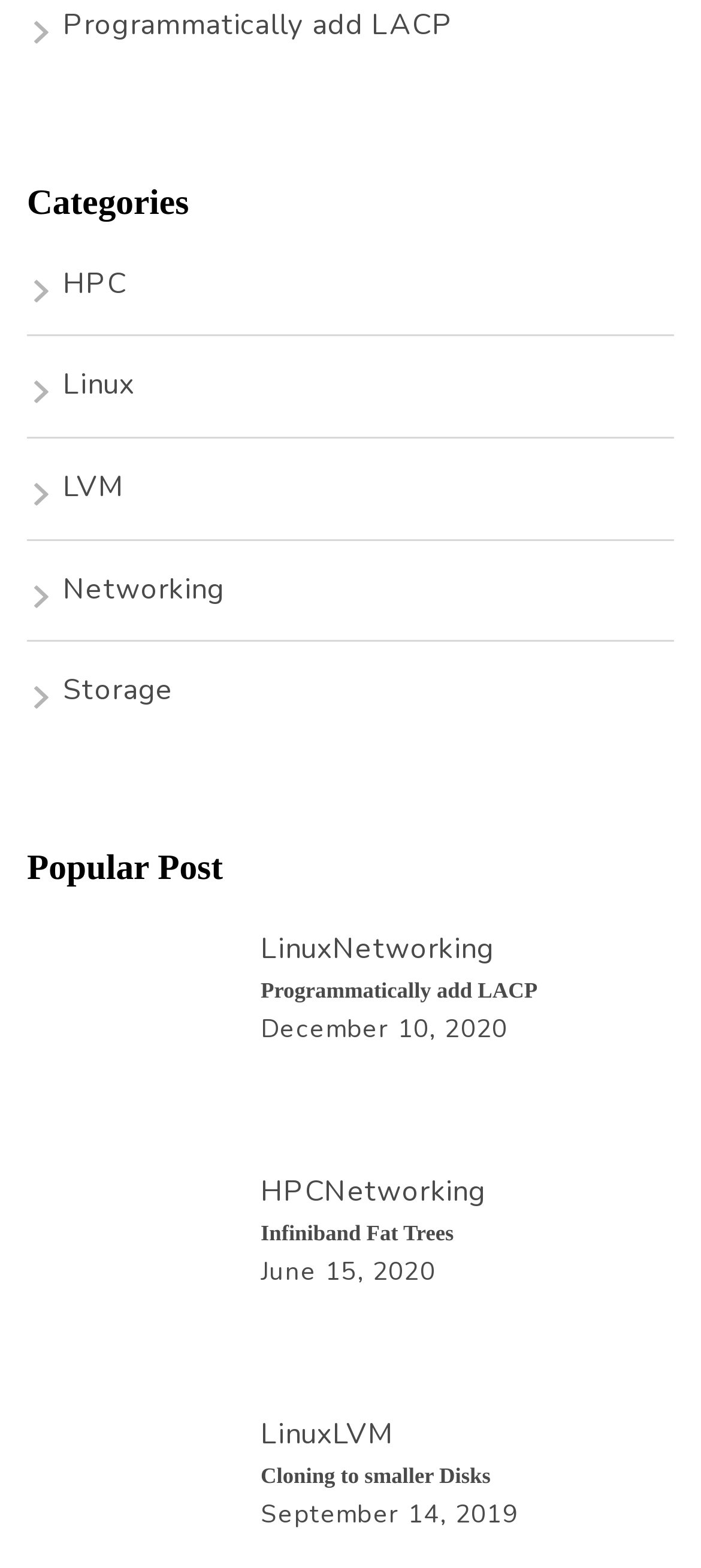Specify the bounding box coordinates of the area to click in order to follow the given instruction: "View the 'Categories' section."

[0.038, 0.112, 0.962, 0.148]